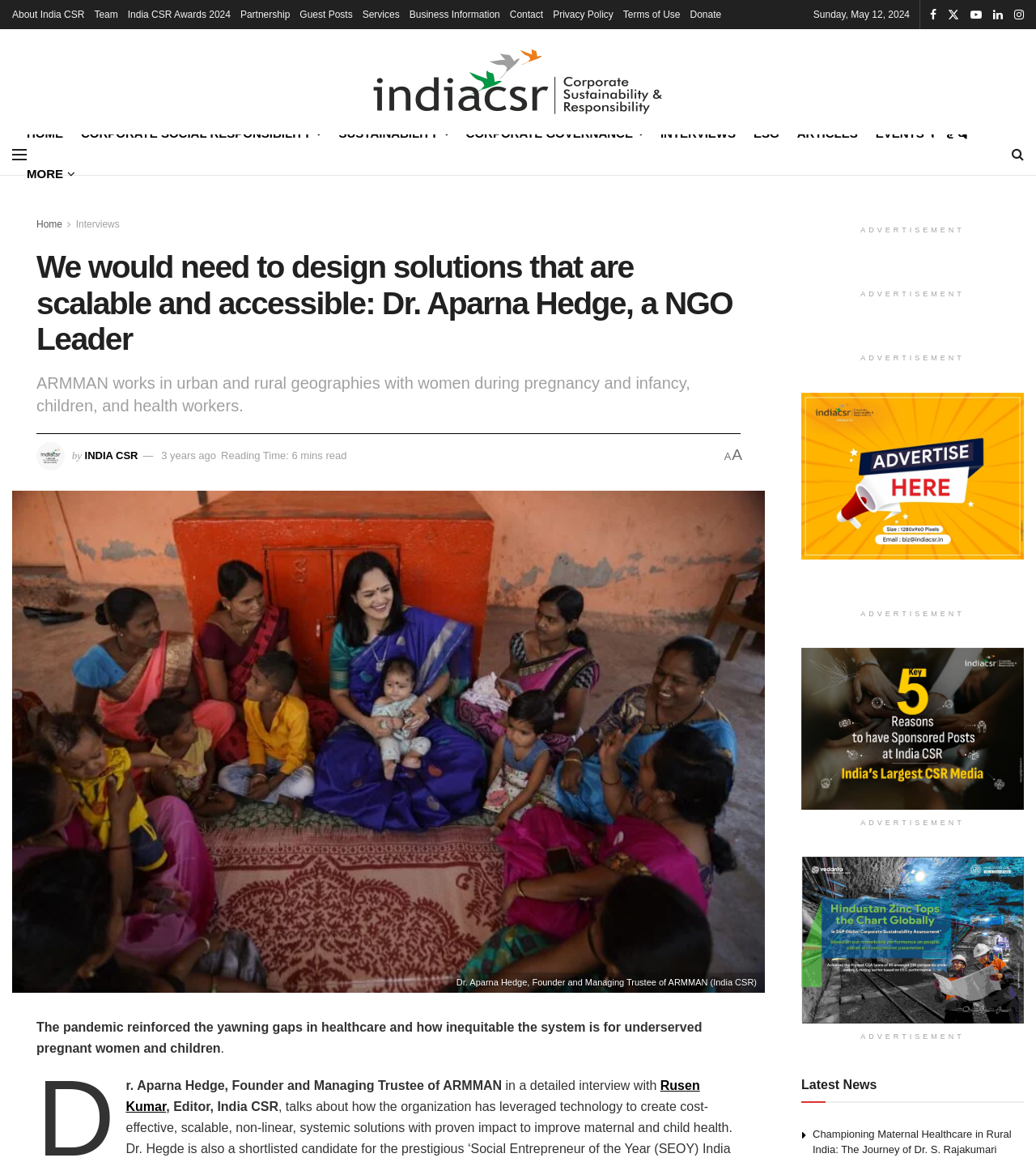What is the topic of the interview with Dr. Aparna Hedge?
Provide an in-depth and detailed answer to the question.

The answer can be inferred from the article text 'The pandemic reinforced the yawning gaps in healthcare and how inequitable the system is for underserved pregnant women and children'.